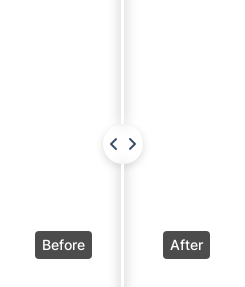Is the faucet clean?
Please ensure your answer to the question is detailed and covers all necessary aspects.

The caption describes the faucet as 'sparkling clean' and mentions that it is 'devoid of any grime, hard water stains, or soap residue', indicating that the faucet is indeed clean.